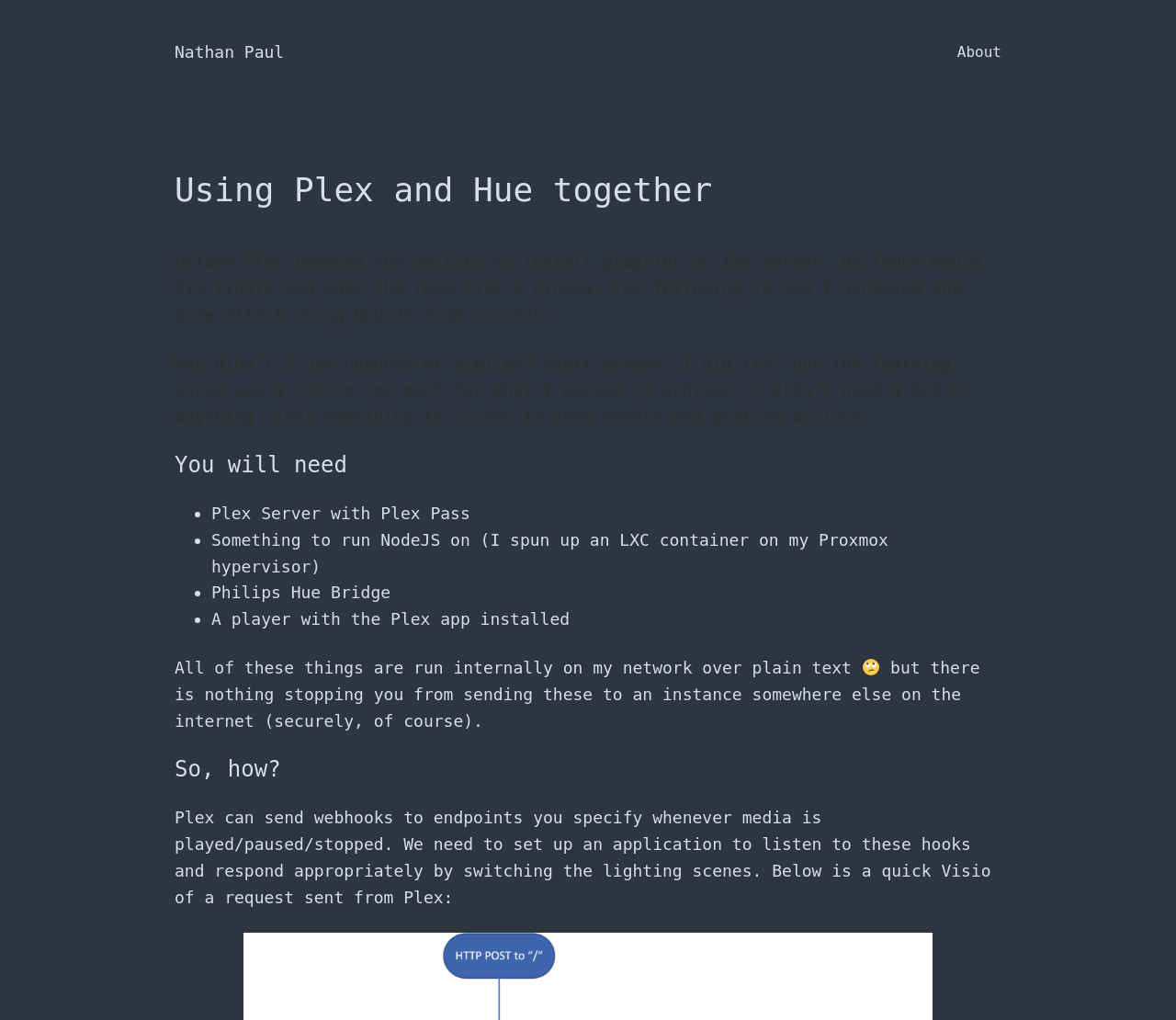Provide a thorough description of the webpage's content and layout.

The webpage is about using NodeJS to achieve a cinema-like effect with Philips Hue lights when watching media on Plex, similar to what HelloHue used to do. At the top, there is a link to the author's name, Nathan Paul, and another link to the "About" page on the right side. 

Below the title, there is a brief introduction explaining the purpose of the article. The text is divided into sections, with headings that separate the different topics. The first section explains why the author didn't use openHAB or similar solutions.

The next section, "You will need", lists the required components, including a Plex Server with Plex Pass, a NodeJS runtime environment, and a Philips Hue Bridge. Each item in the list is marked with a bullet point.

Following the list, there is a paragraph discussing the security of the setup, with a humorous emoji image inserted in the text. The author notes that all the components are run internally on their network, but it's possible to send the requests to an external instance securely.

The final section, "So, how?", explains the process of setting up an application to listen to webhooks from Plex and respond by switching the lighting scenes. The text is accompanied by a brief description of a Visio diagram showing a request sent from Plex.